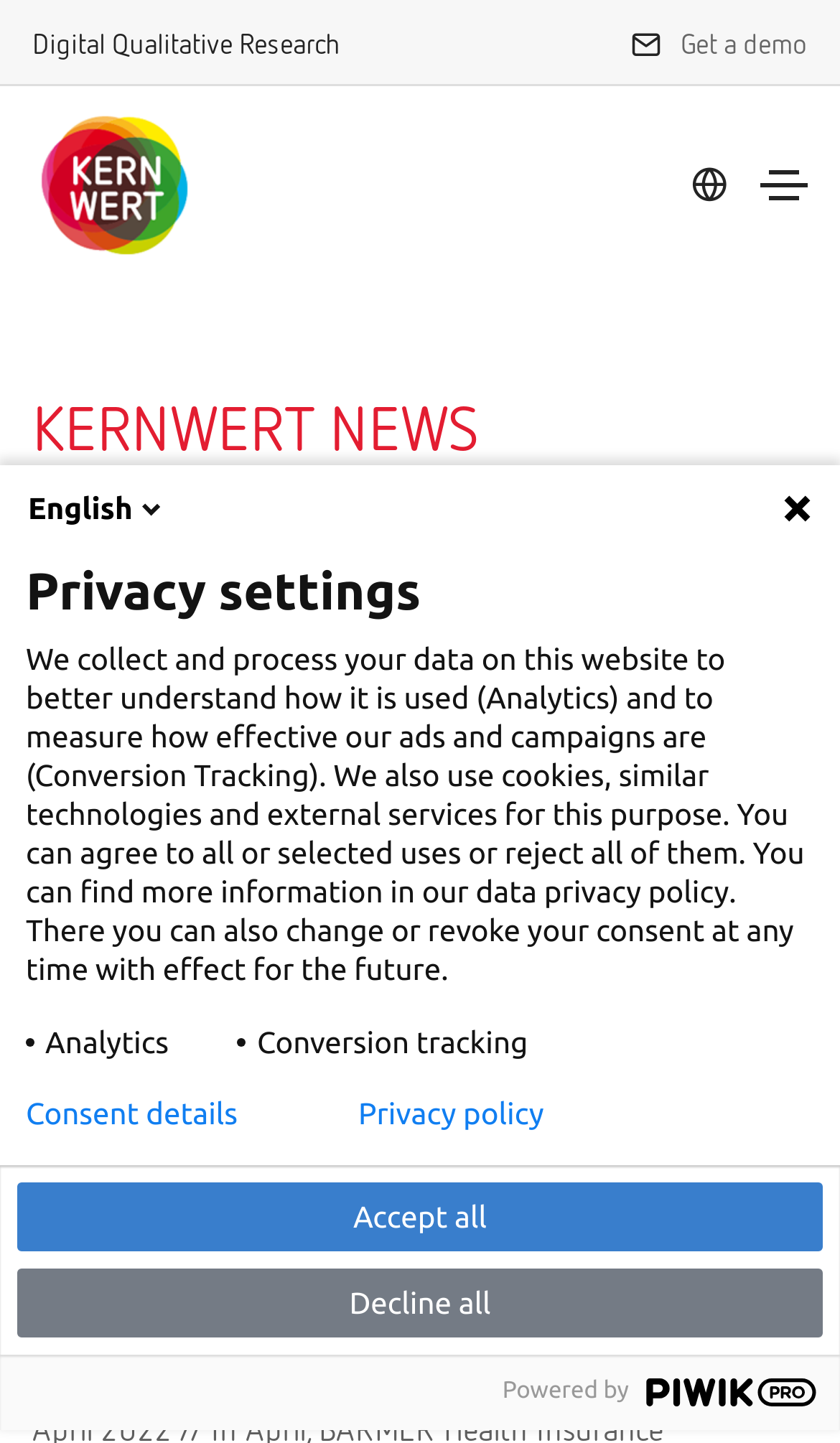Create an elaborate caption that covers all aspects of the webpage.

The webpage is about Kernwert, a leading software provider in online qualitative market research. At the top, there is a heading "Digital Qualitative Research" followed by a link to "Get a demo" on the right side. A button to toggle navigation is located on the top right corner. 

Below the top section, there is a heading "KERNWERT NEWS" followed by an image of "BARMER Research Community" that takes up most of the width. Underneath the image, there is a heading "BARMER Changemaker Community launched". 

On the right side, there is a small image and a generic element labeled "English". Below it, there is a combobox with a hidden popup menu. 

Further down, there is a layout table with a static text "Privacy settings" on the left side. Below it, there is a long paragraph of text explaining how the website collects and processes data, and how users can manage their consent. 

On the bottom left, there are three buttons: "Accept all", "Decline all", and "Consent details". Next to them, there is a link to "Privacy policy". 

At the very bottom, there is an image of "Piwik PRO" on the right side, accompanied by a static text "Powered by".